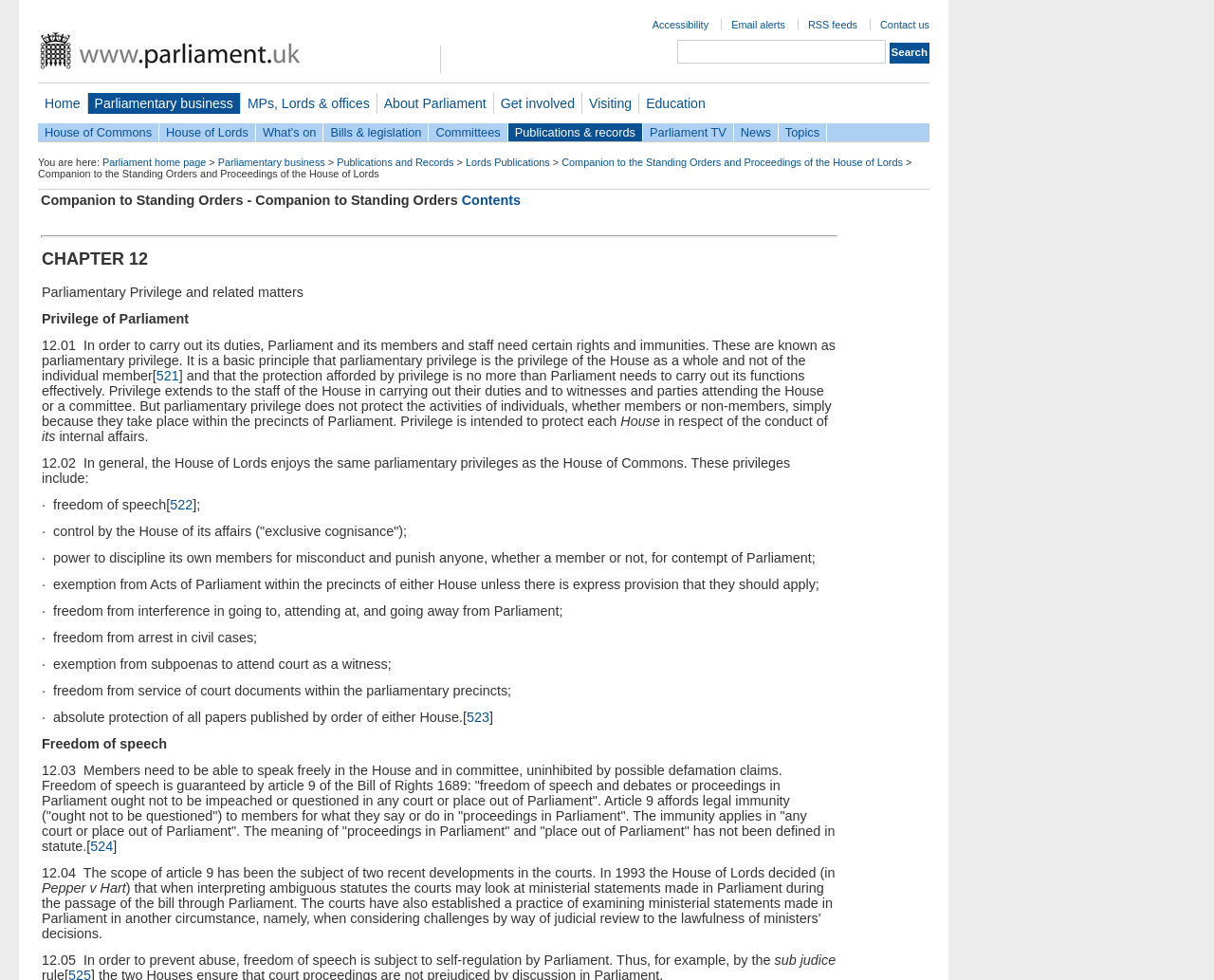Determine the bounding box coordinates of the clickable element to achieve the following action: 'Search for something'. Provide the coordinates as four float values between 0 and 1, formatted as [left, top, right, bottom].

[0.558, 0.041, 0.73, 0.065]